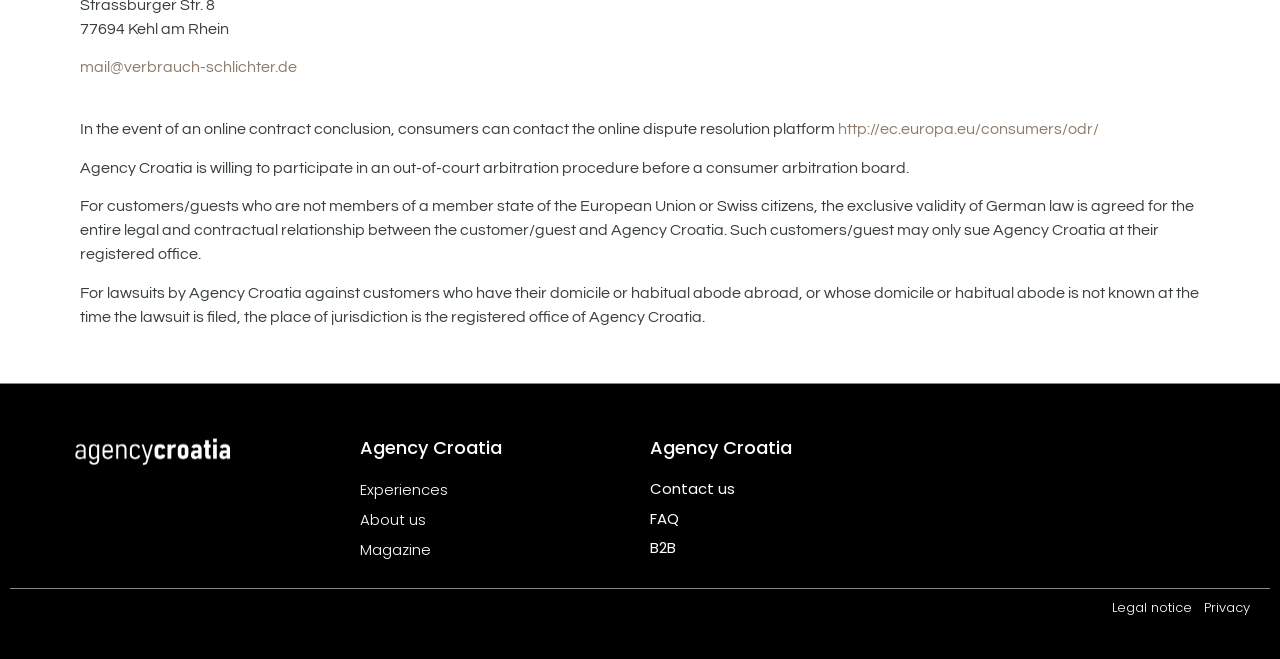Identify the bounding box coordinates of the section that should be clicked to achieve the task described: "Check FAQ".

[0.508, 0.771, 0.53, 0.803]